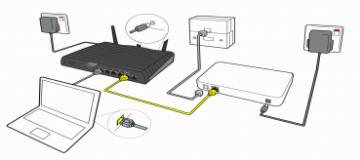Utilize the details in the image to give a detailed response to the question: How is the laptop connected to the router?

The laptop is directly connected to the router via a yellow Ethernet cable, ensuring a stable internet connection, which is depicted in the diagram as a physical connection between the two devices.